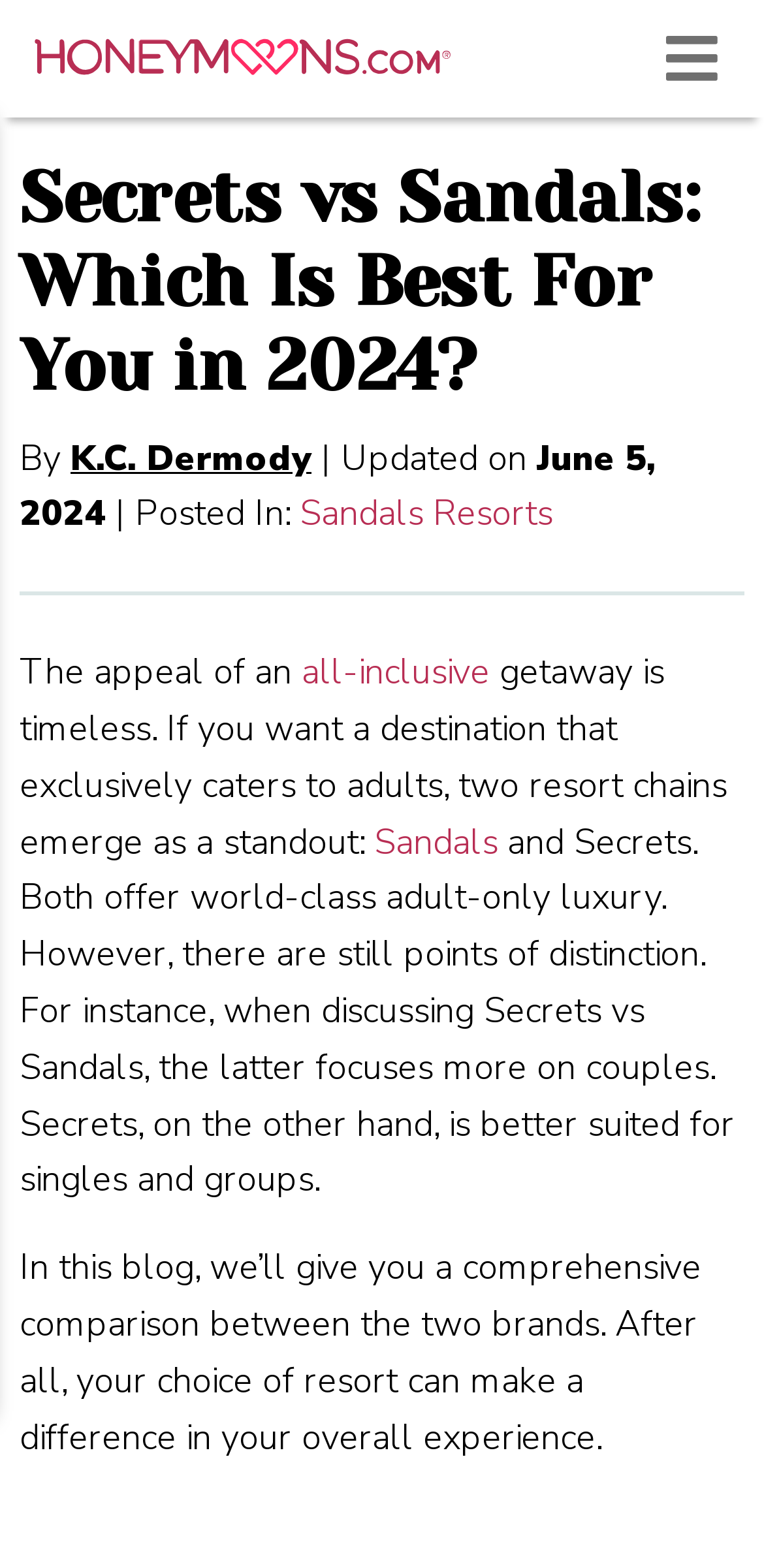What type of getaway is described as 'timeless'?
Look at the image and answer the question using a single word or phrase.

All-inclusive